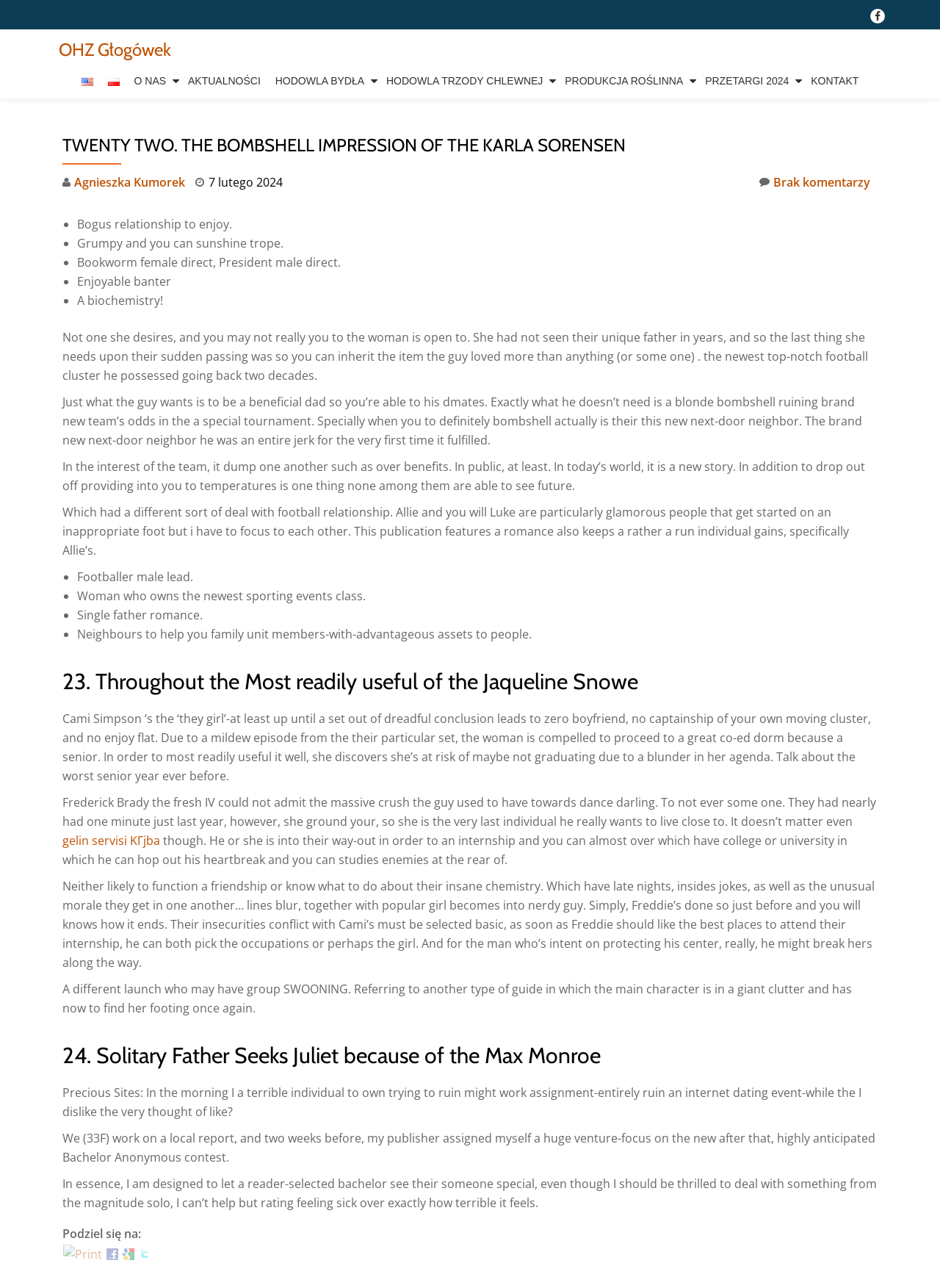Based on the description "gelin servisi KГјba", find the bounding box of the specified UI element.

[0.066, 0.71, 0.17, 0.723]